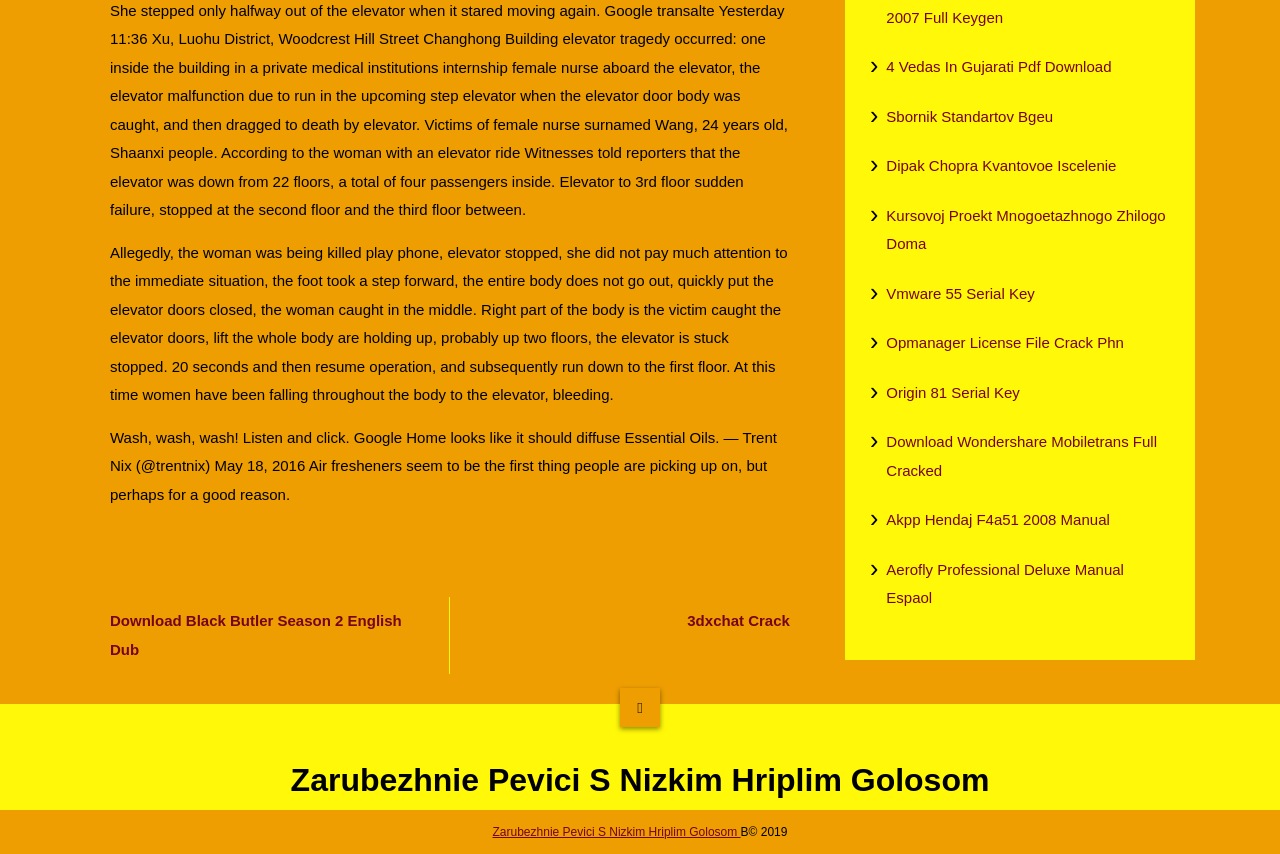Find the bounding box of the web element that fits this description: "Sbornik Standartov Bgeu".

[0.692, 0.12, 0.914, 0.154]